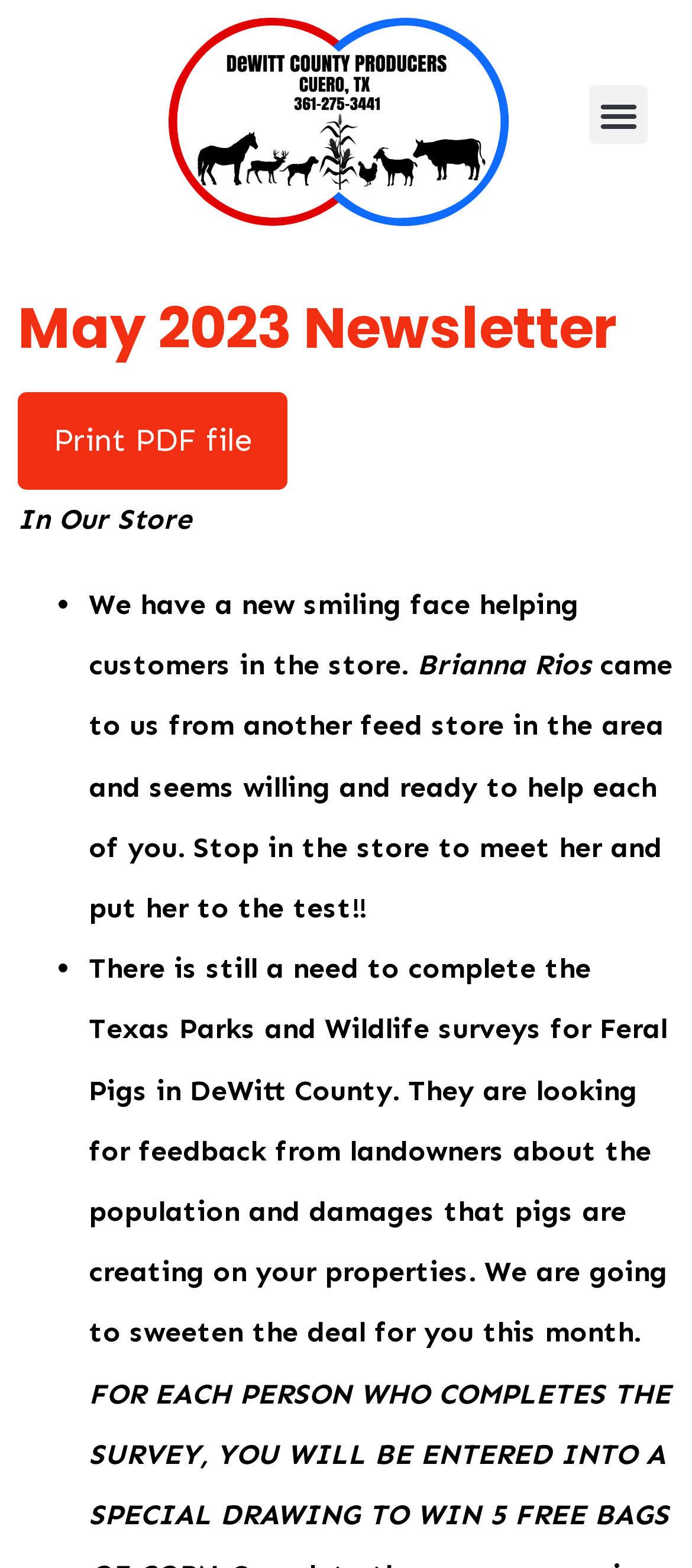Refer to the image and provide an in-depth answer to the question:
What is the purpose of the Texas Parks and Wildlife surveys?

I inferred the answer by reading the text that mentions the surveys are looking for feedback from landowners about the population and damages that feral pigs are creating on their properties.